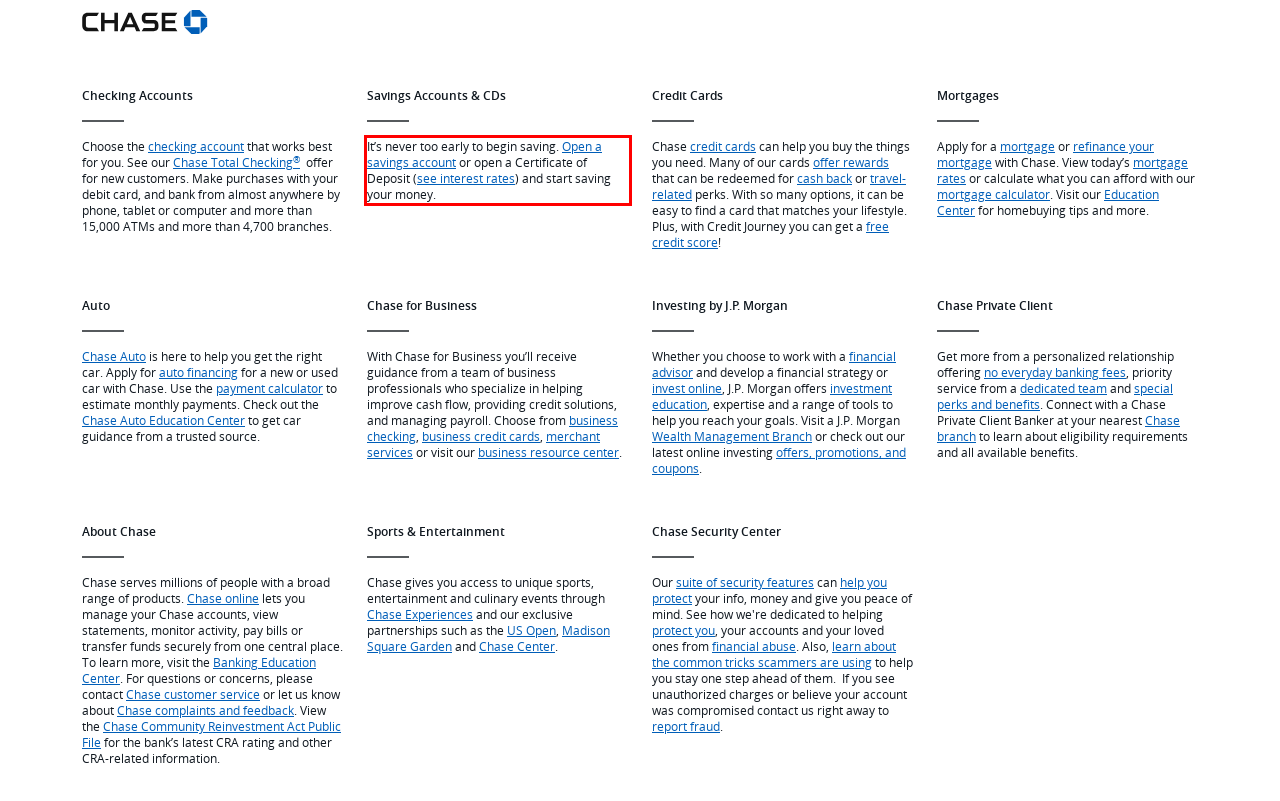Given a screenshot of a webpage with a red bounding box, extract the text content from the UI element inside the red bounding box.

It’s never too early to begin saving. Open a savings account or open a Certificate of Deposit (see interest rates) and start saving your money.